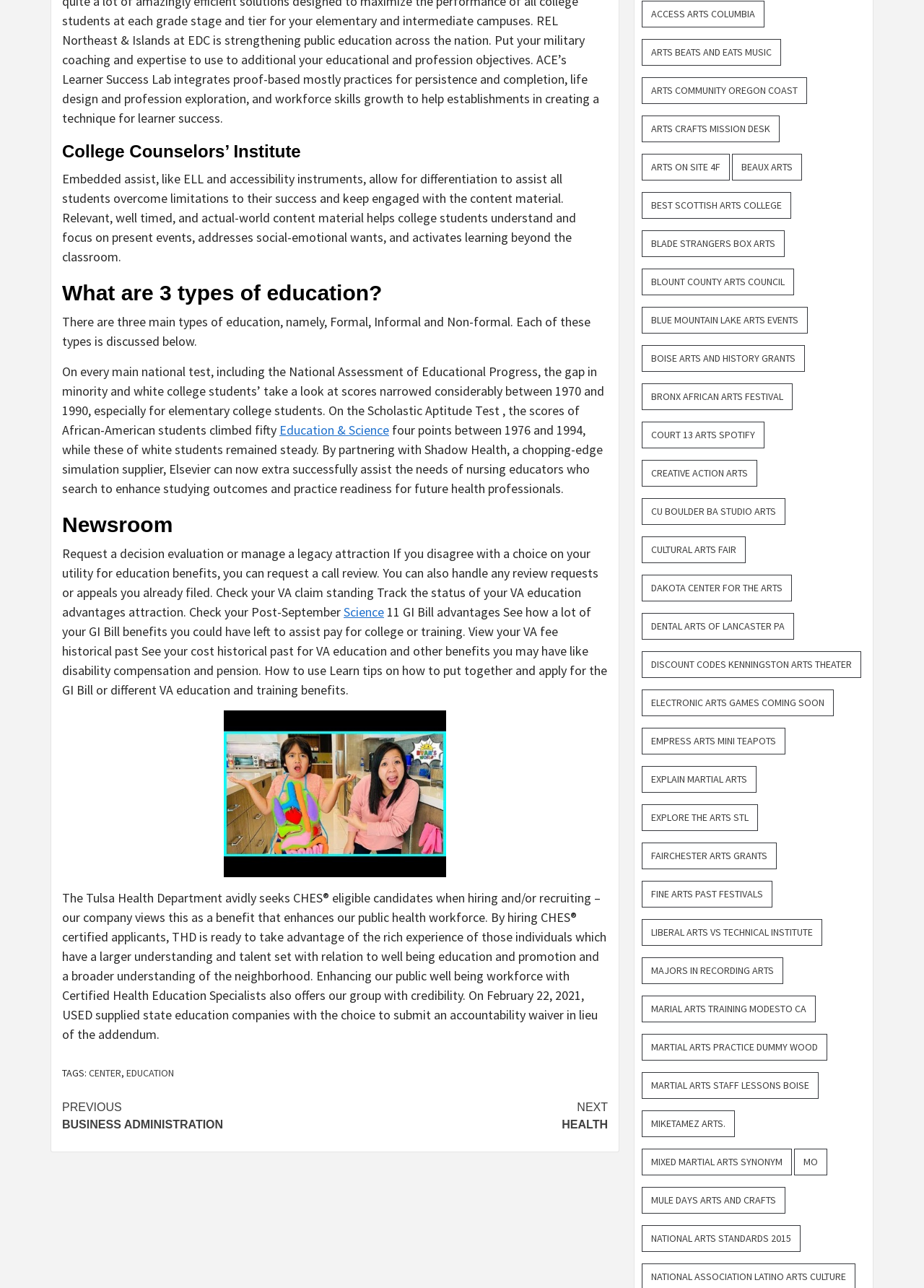What is the main topic of the webpage?
Based on the screenshot, give a detailed explanation to answer the question.

The webpage appears to be discussing various topics related to education, including types of education, education benefits, and the importance of education. The presence of headings such as 'College Counselors’ Institute', 'What are 3 types of education?', and 'Newsroom' suggests that the webpage is focused on educational topics.